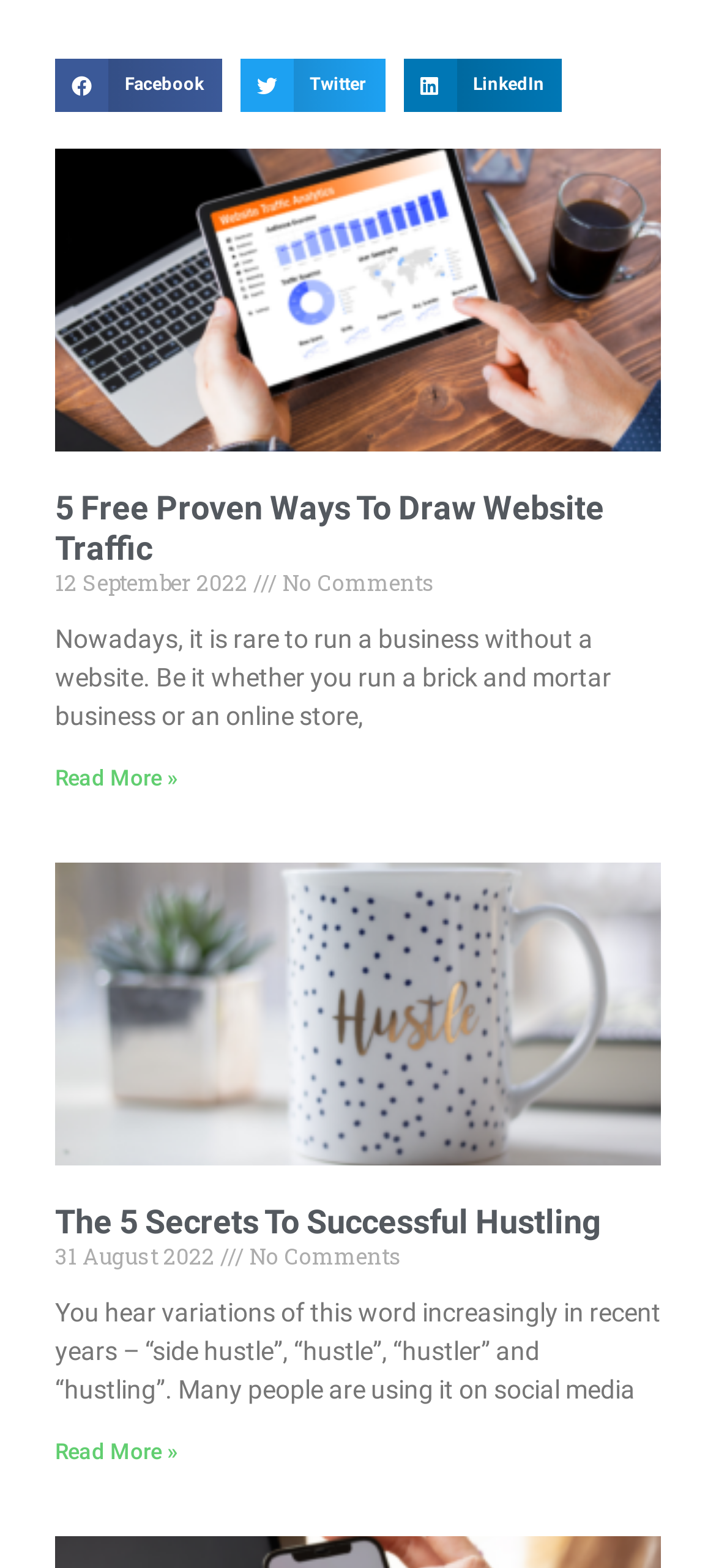Answer the following in one word or a short phrase: 
What is the topic of the second article?

Successful Hustling